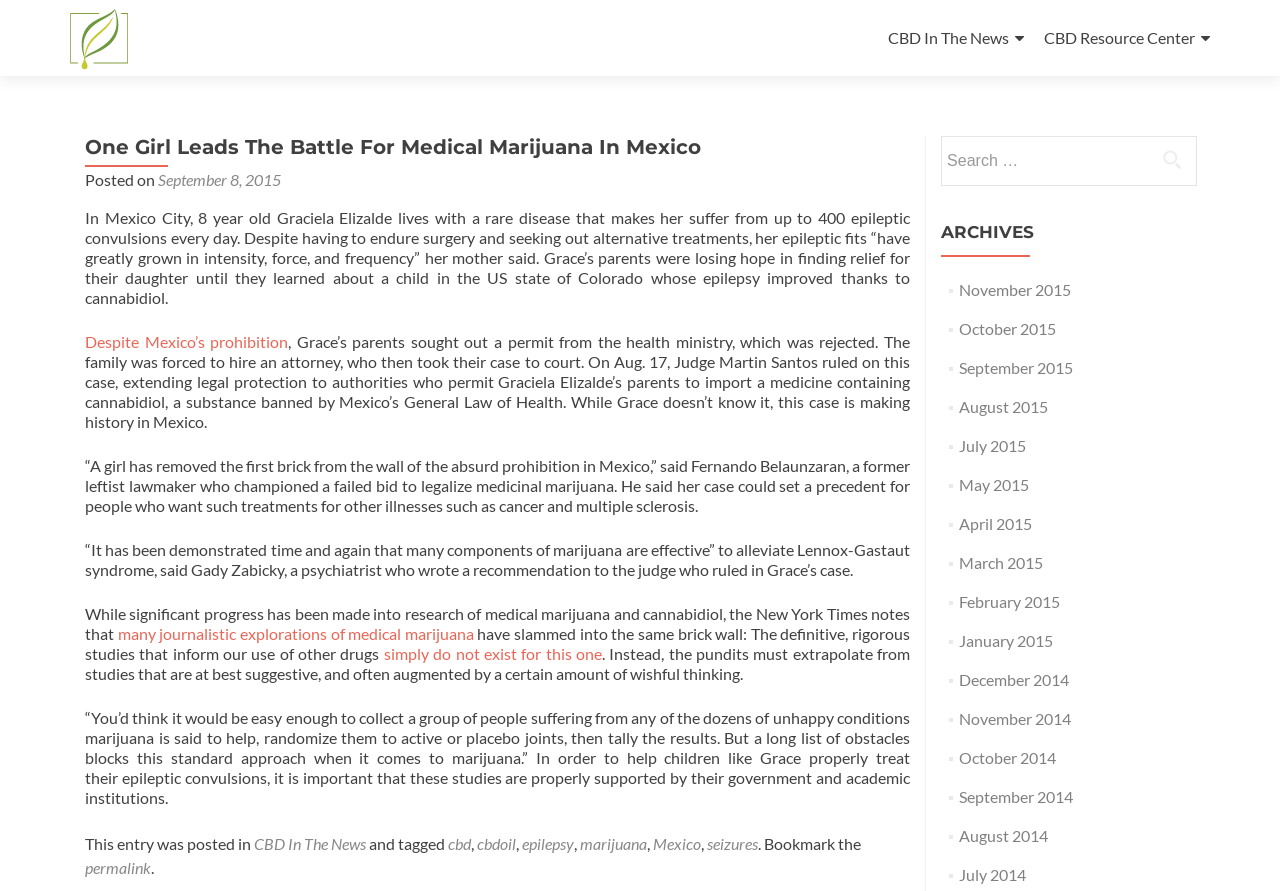In which year did Judge Martin Santos rule on Graciela's case?
From the image, respond using a single word or phrase.

2015